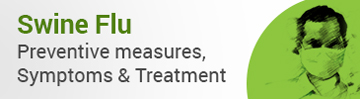Use the information in the screenshot to answer the question comprehensively: What are the three critical topics associated with swine flu covered in the article?

The accompanying text in the image reads 'Preventive measures, Symptoms & Treatment', which indicates that the article covers three critical topics associated with swine flu, namely prevention, symptoms, and treatment.